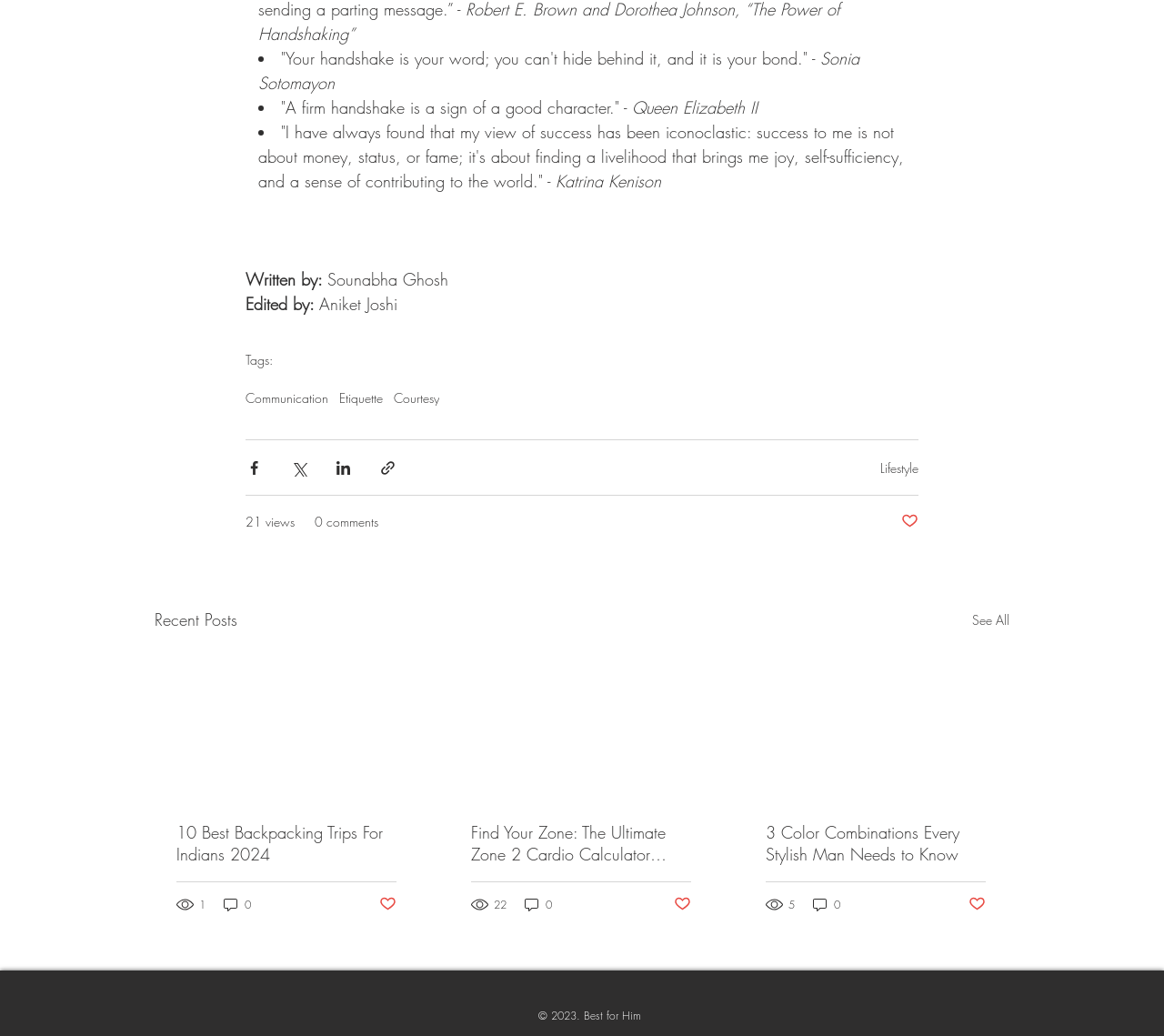Please specify the coordinates of the bounding box for the element that should be clicked to carry out this instruction: "See all recent posts". The coordinates must be four float numbers between 0 and 1, formatted as [left, top, right, bottom].

[0.835, 0.586, 0.867, 0.611]